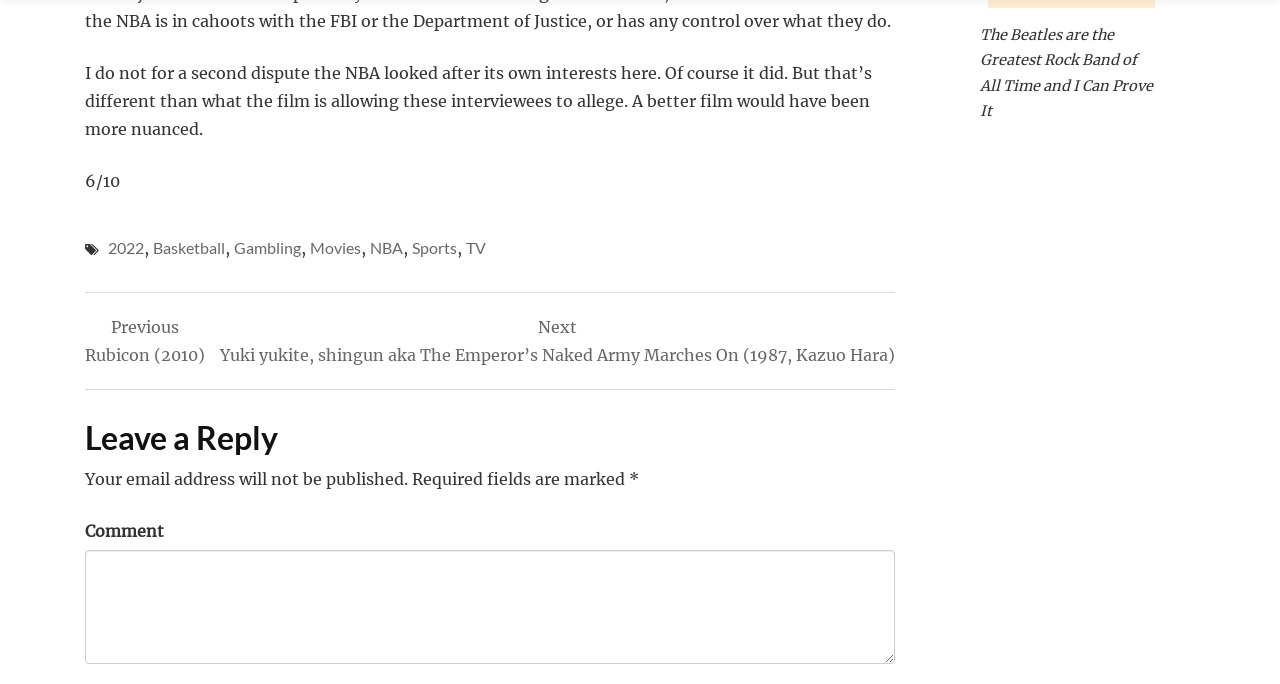Based on the image, please respond to the question with as much detail as possible:
What is the title of the article above the comment section?

The title of the article is mentioned in the figcaption element above the comment section. The title is 'The Beatles are the Greatest Rock Band of All Time and I Can Prove It'.